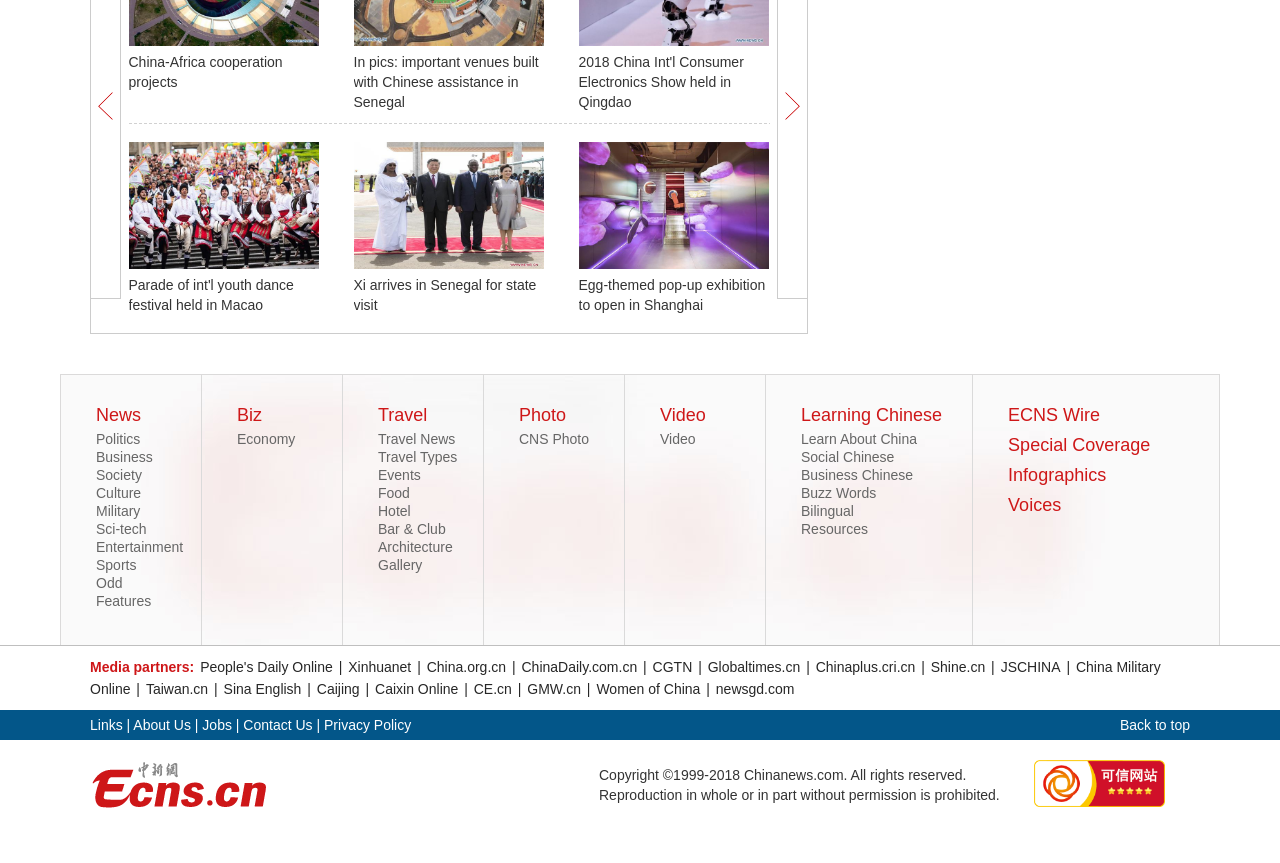What is the topic of the first heading?
Look at the screenshot and give a one-word or phrase answer.

China-Africa cooperation projects